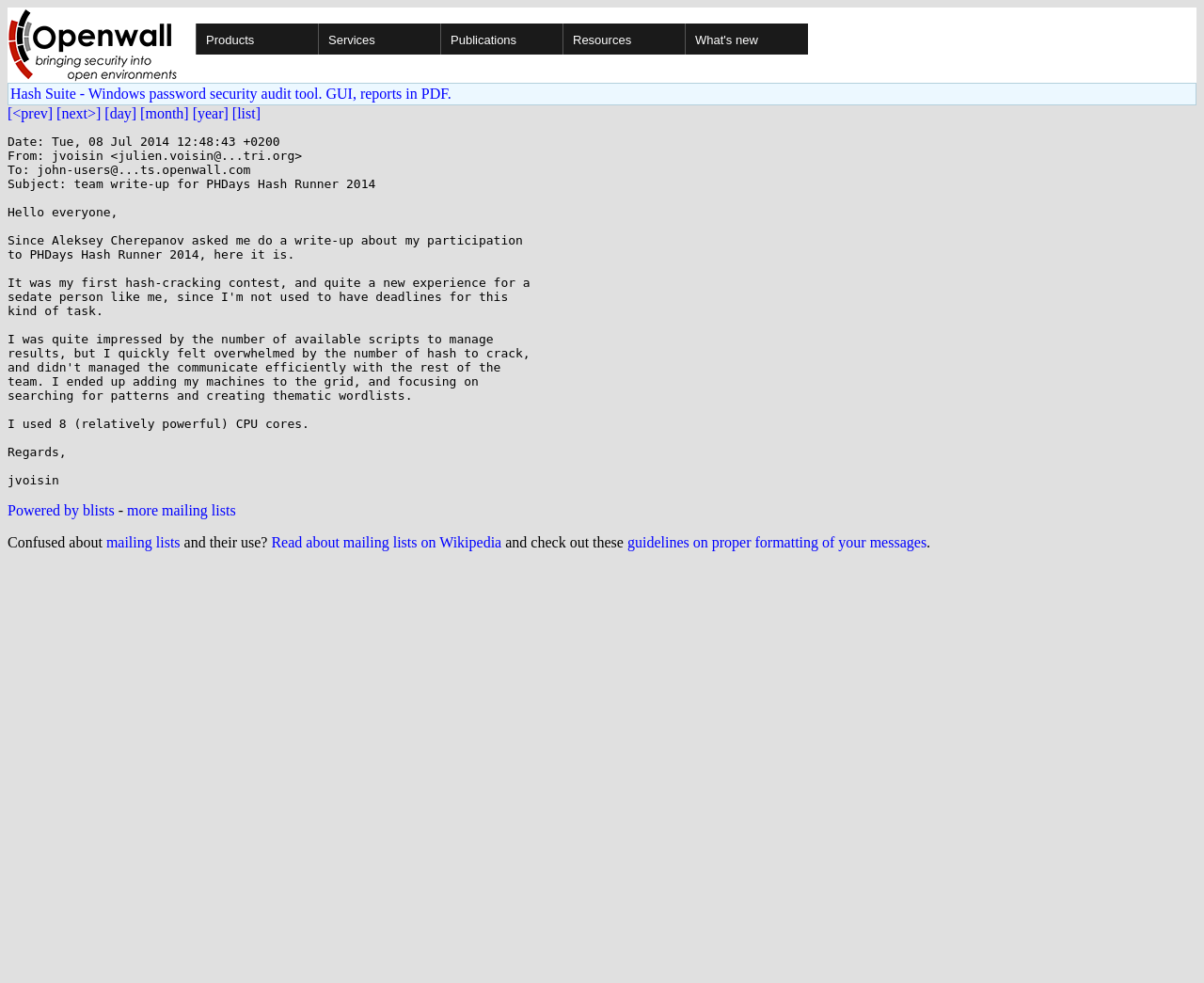What is the link at the bottom of the webpage?
Using the image, elaborate on the answer with as much detail as possible.

The question can be answered by looking at the links at the bottom of the webpage. One of the links is 'more mailing lists', which suggests that the webpage is related to mailing lists.